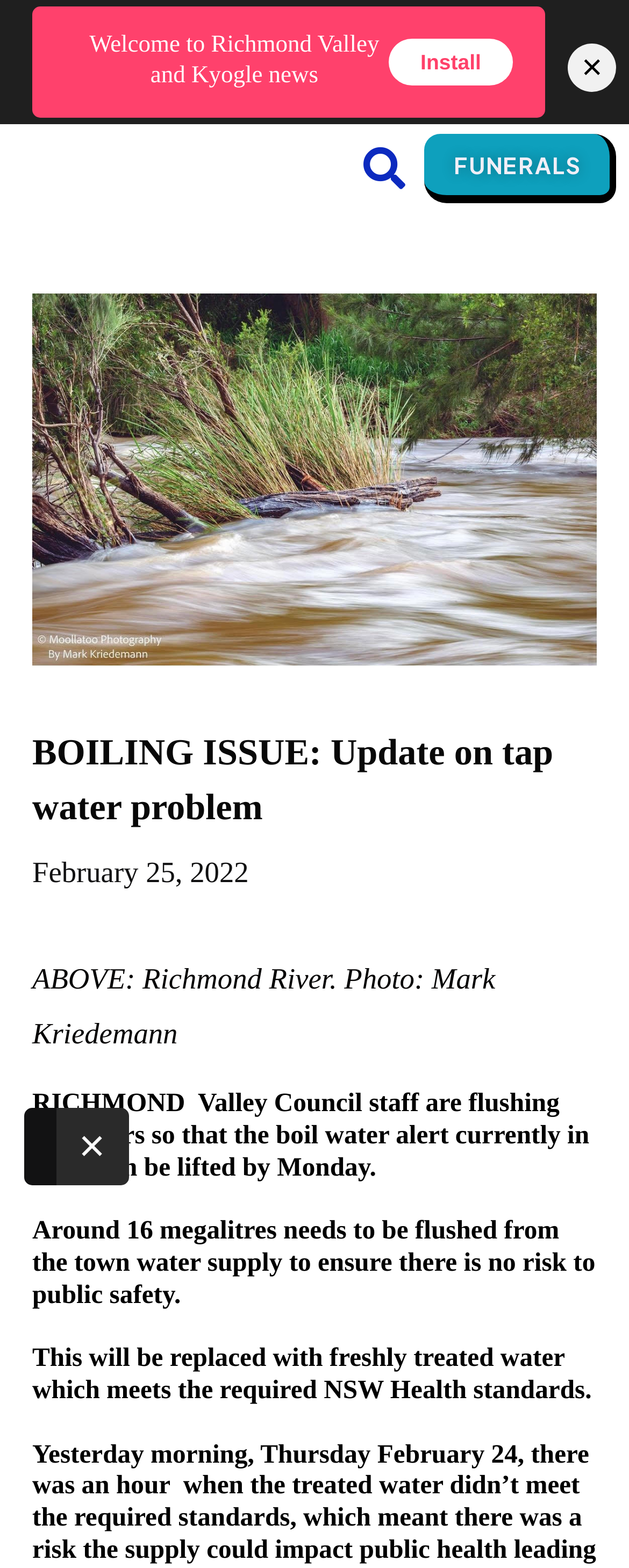Find the bounding box coordinates for the HTML element described as: "×". The coordinates should consist of four float values between 0 and 1, i.e., [left, top, right, bottom].

[0.09, 0.707, 0.205, 0.756]